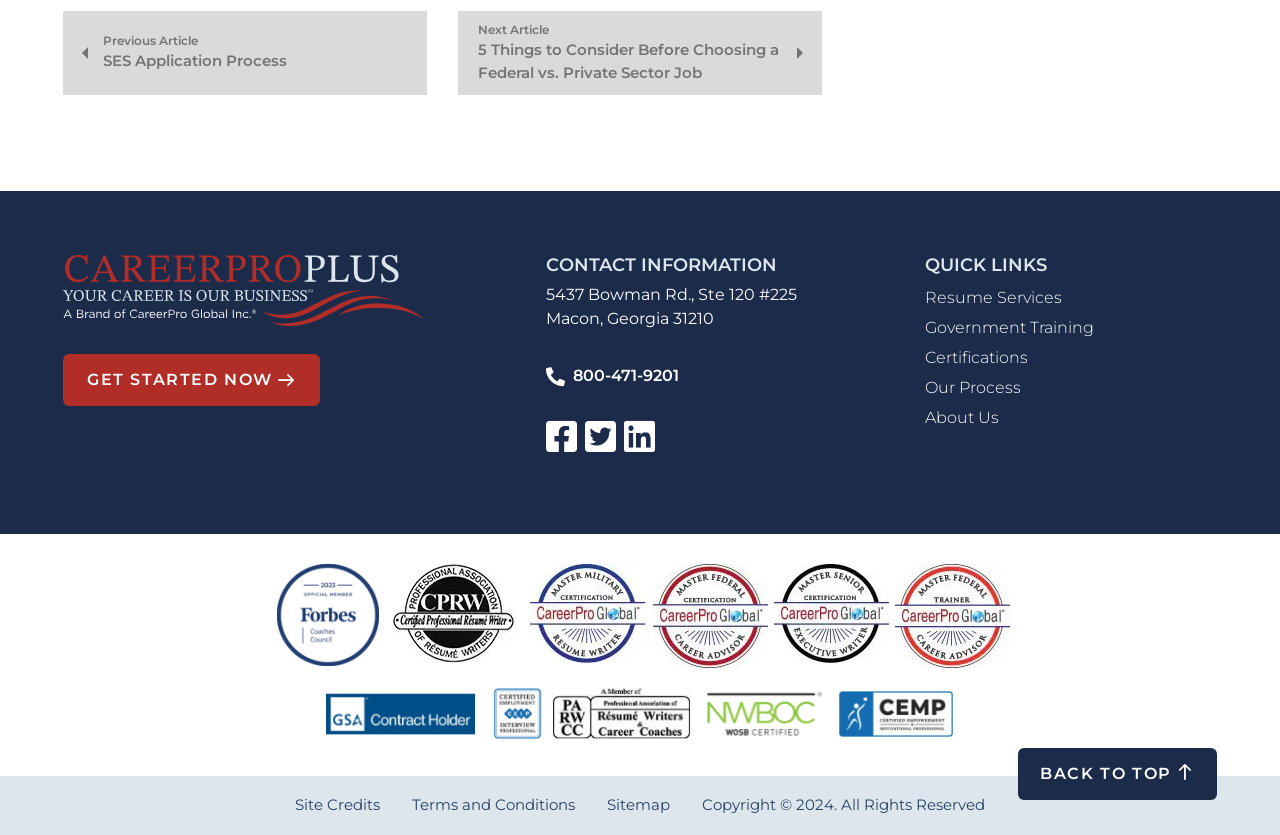Answer the question with a brief word or phrase:
What is the company name?

CareerPro Global